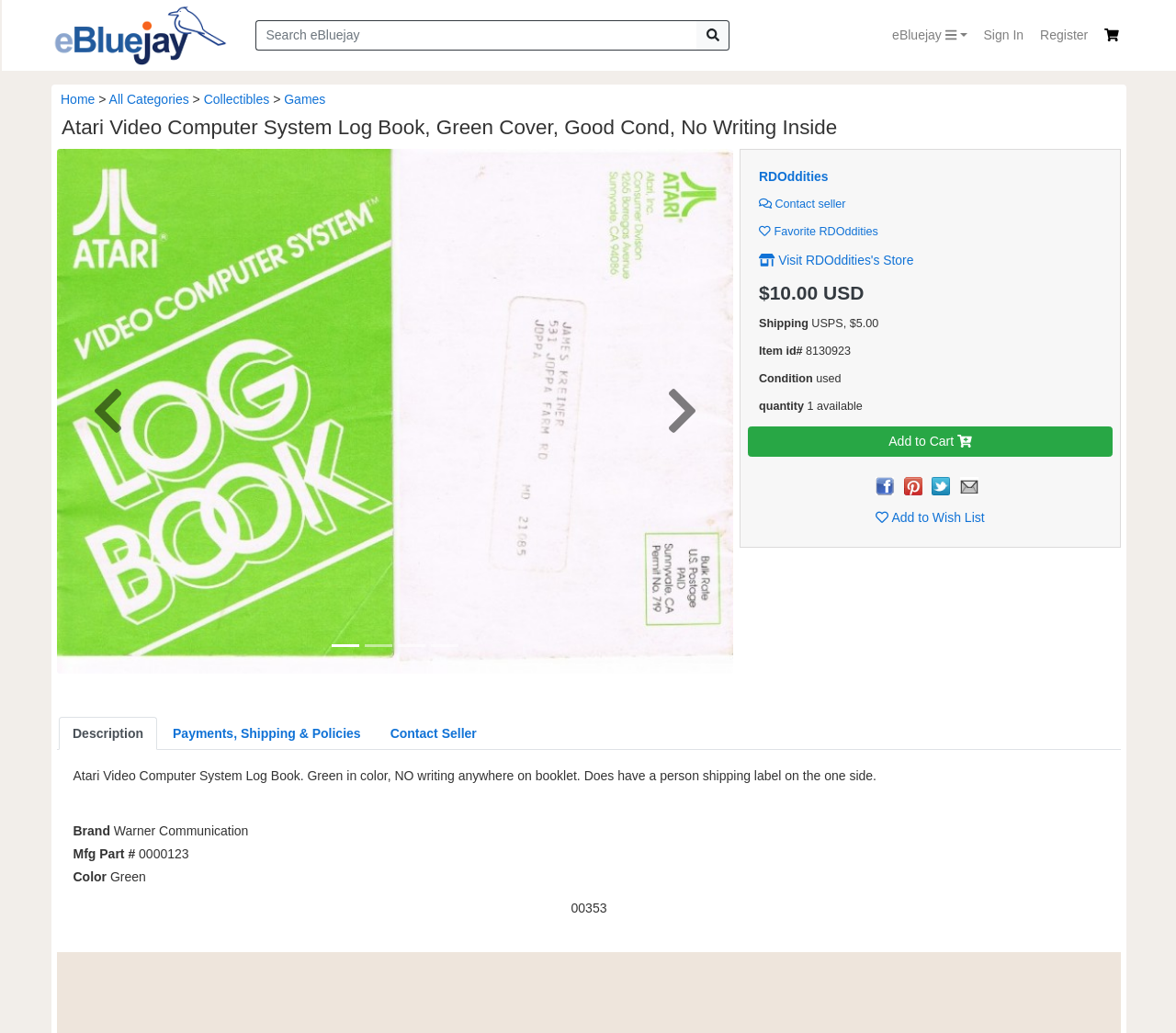Using floating point numbers between 0 and 1, provide the bounding box coordinates in the format (top-left x, top-left y, bottom-right x, bottom-right y). Locate the UI element described here: Collectibles

[0.173, 0.089, 0.229, 0.103]